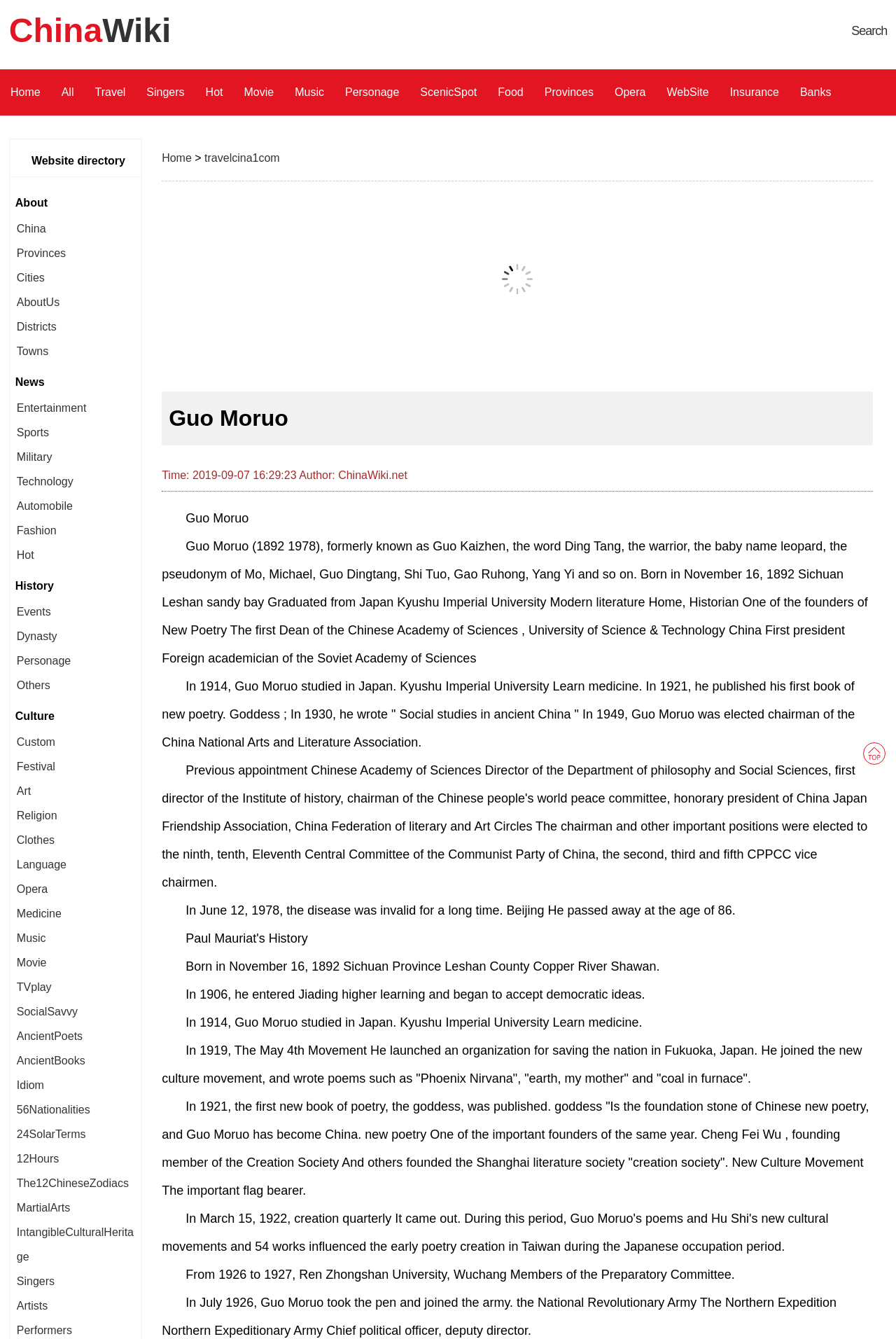Please identify the bounding box coordinates of the element I should click to complete this instruction: 'read about Guo Moruo's life'. The coordinates should be given as four float numbers between 0 and 1, like this: [left, top, right, bottom].

[0.181, 0.403, 0.968, 0.497]